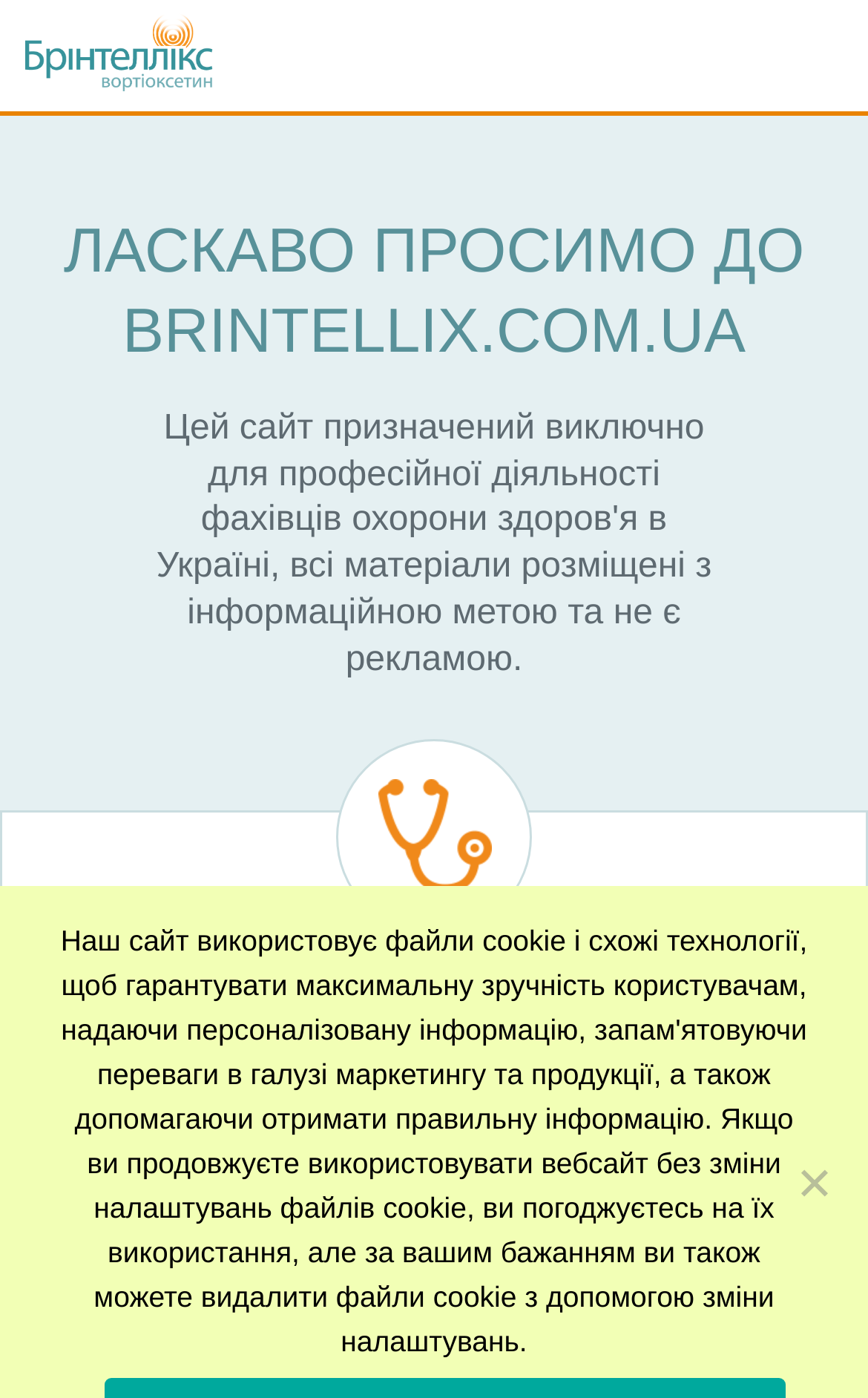Answer the question briefly using a single word or phrase: 
What is the purpose of the confirmation?

To confirm medical profession